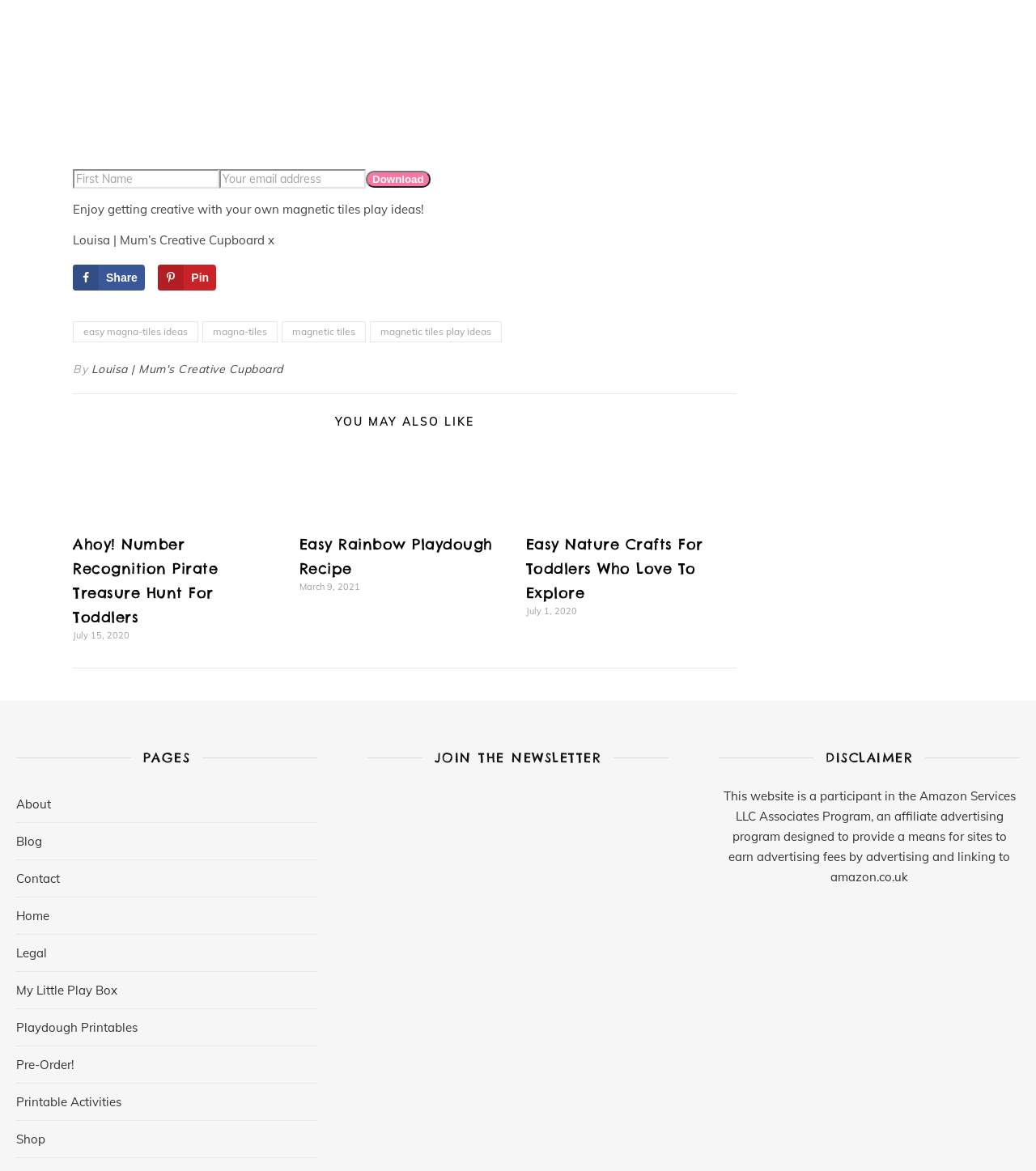Use a single word or phrase to answer the question:
What is the purpose of the 'Share on Facebook' link?

To share content on Facebook